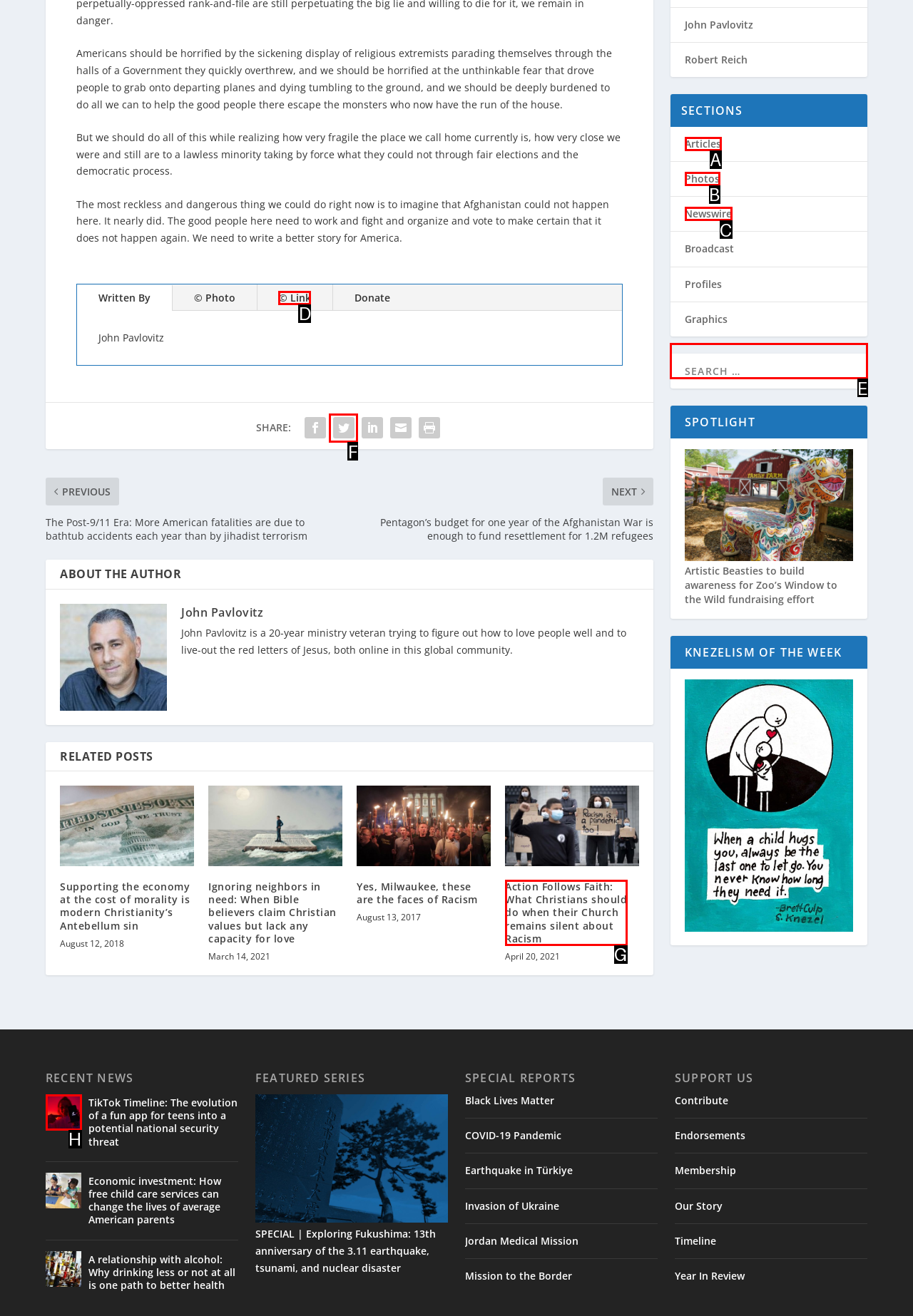Select the correct UI element to click for this task: Search for something.
Answer using the letter from the provided options.

E